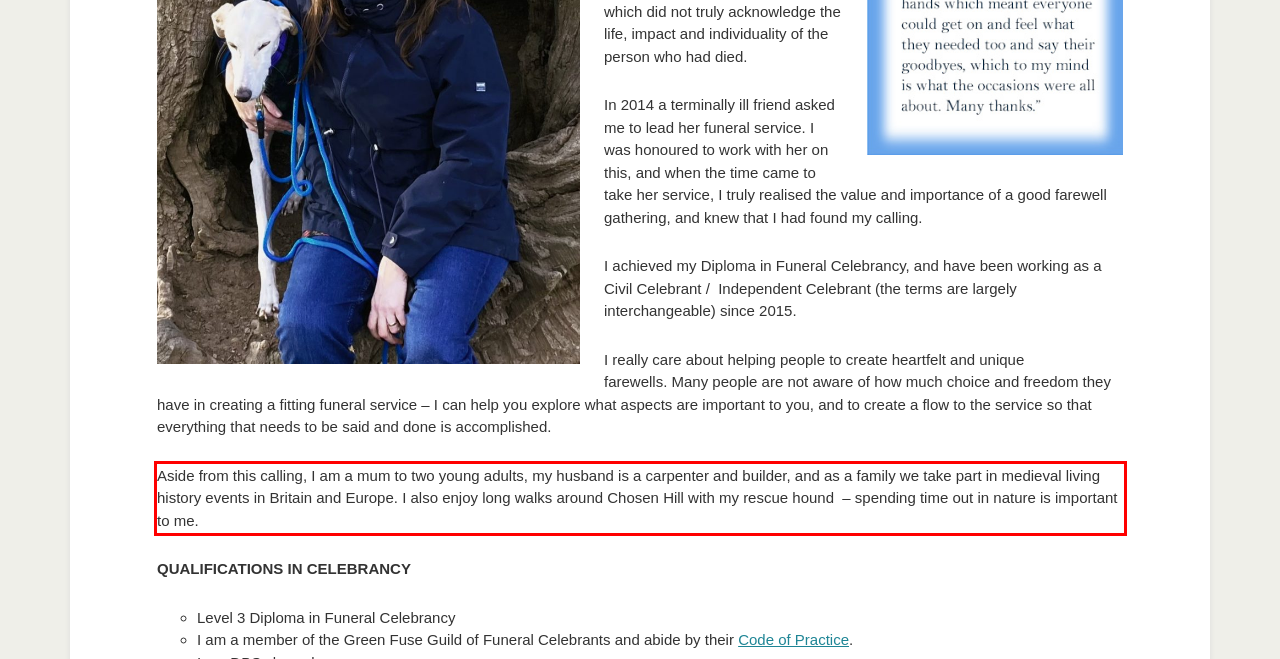Review the screenshot of the webpage and recognize the text inside the red rectangle bounding box. Provide the extracted text content.

Aside from this calling, I am a mum to two young adults, my husband is a carpenter and builder, and as a family we take part in medieval living history events in Britain and Europe. I also enjoy long walks around Chosen Hill with my rescue hound – spending time out in nature is important to me.